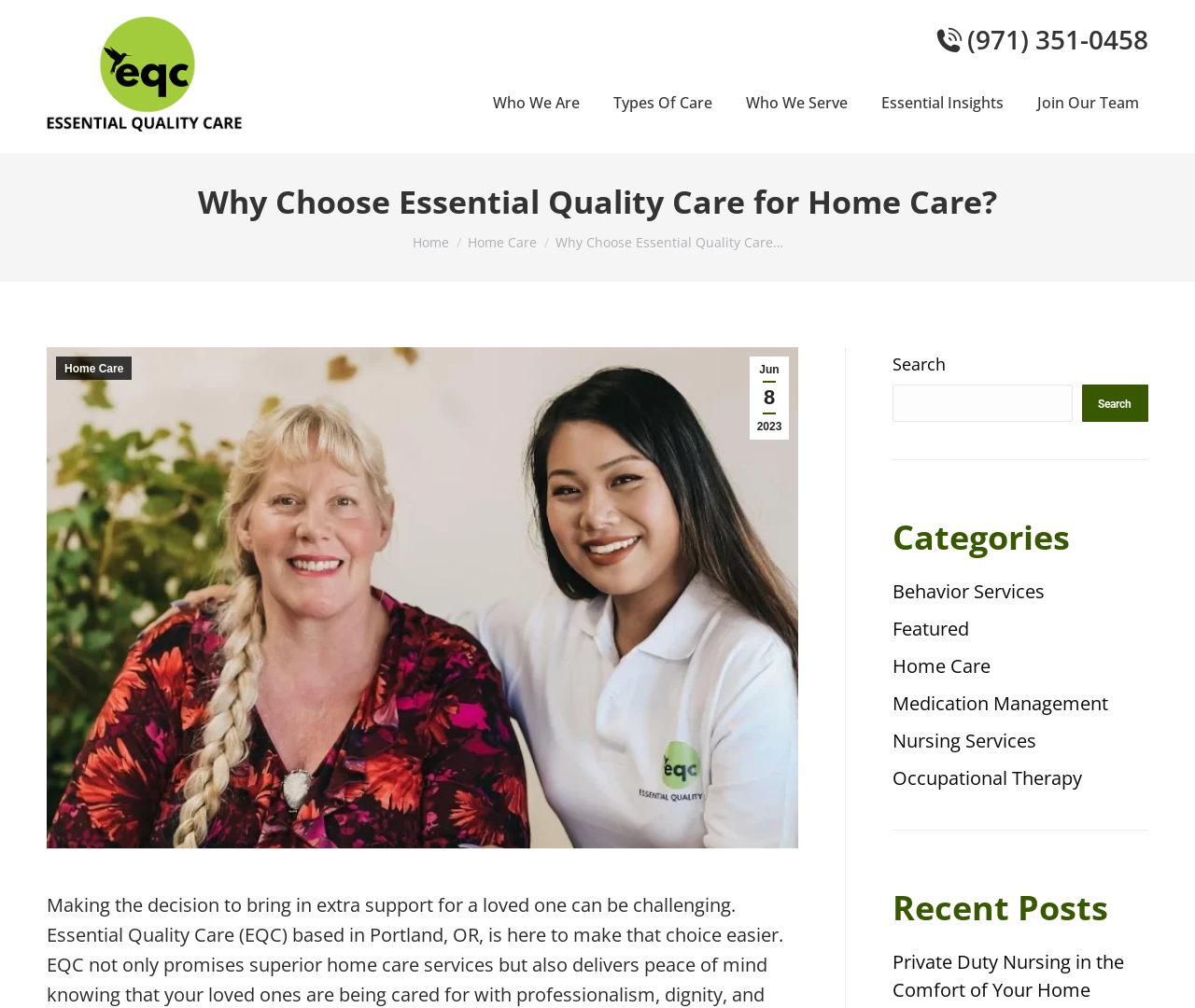Generate a thorough caption that explains the contents of the webpage.

The webpage is about Essential Quality Care, a home care service provider in Portland, OR. At the top left corner, there is a logo of Essential Quality Care, accompanied by a link to the company's name. Below the logo, there are several links to different sections of the website, including "Who We Are", "Types Of Care", "Who We Serve", "Essential Insights", and "Join Our Team".

On the top right corner, there is a phone number link, "(971) 351-0458", and a search bar with a search button. The search bar is accompanied by a "Search" label.

The main content of the webpage starts with a heading, "Why Choose Essential Quality Care for Home Care?", followed by a breadcrumb navigation showing the current page's location. Below the breadcrumb, there is a brief introduction to the company, accompanied by a link to a blog post dated "Jun 8 2023" and a link to "Home Care".

On the left side of the main content, there is an image of an EQC nurse with an old lady, taking up most of the vertical space. On the right side, there are several categories listed, including "Behavior Services", "Featured", "Home Care", "Medication Management", "Nursing Services", and "Occupational Therapy". Below the categories, there is a section titled "Recent Posts", featuring a link to a blog post titled "Private Duty Nursing in the Comfort of Your Home".